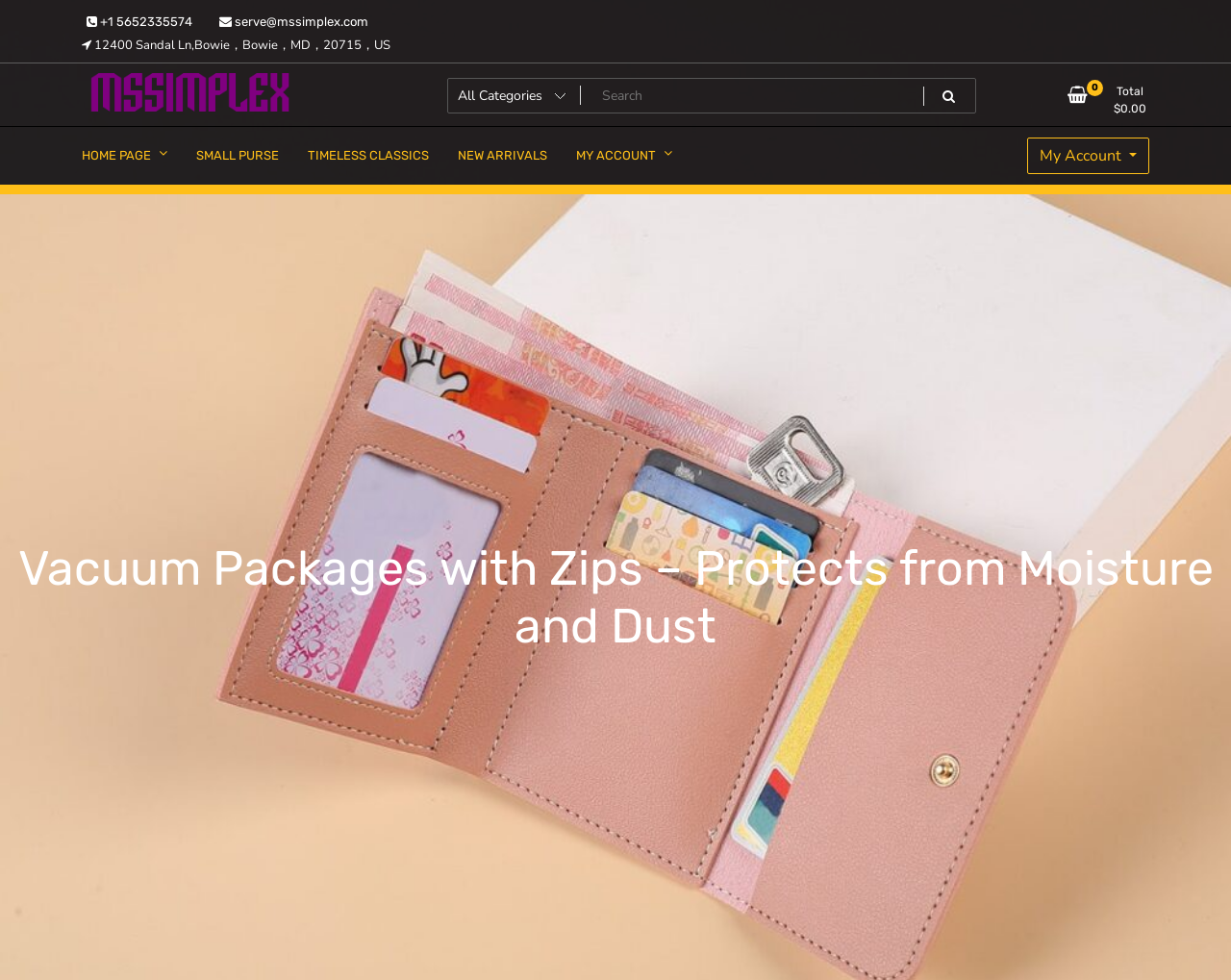Identify the bounding box coordinates of the area you need to click to perform the following instruction: "Go to home page".

[0.055, 0.134, 0.148, 0.183]